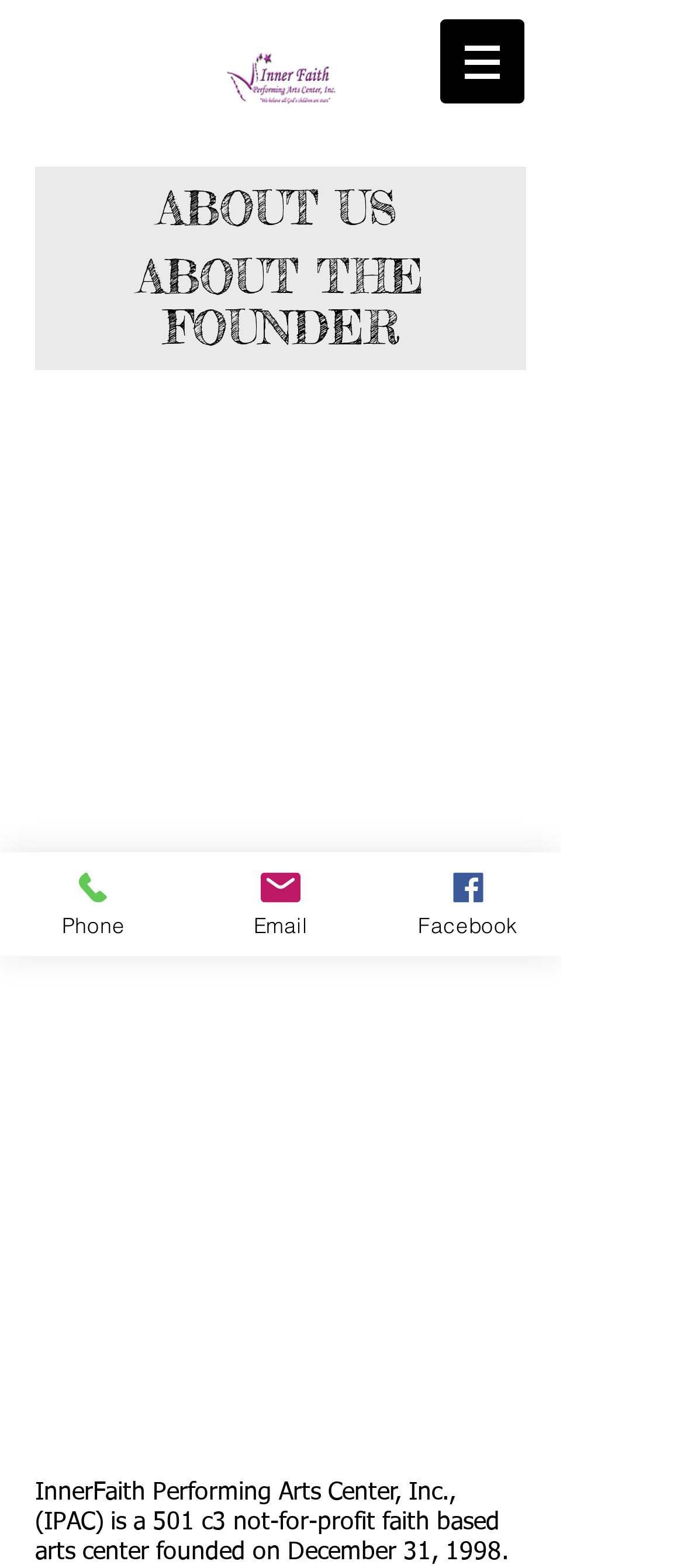What is the position of the navigation menu?
Look at the image and answer the question with a single word or phrase.

Top right